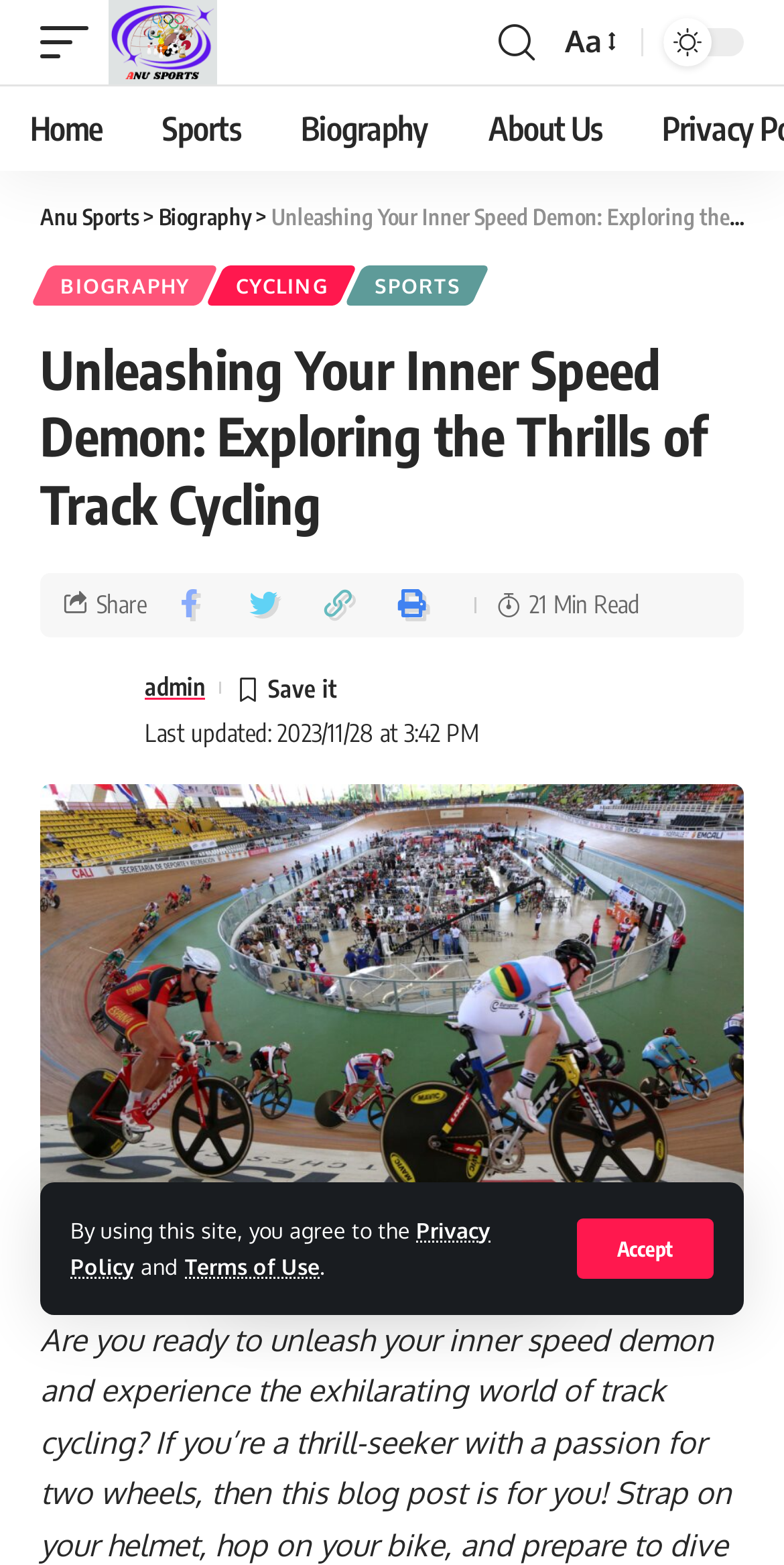Please identify the bounding box coordinates of the element's region that needs to be clicked to fulfill the following instruction: "read biography". The bounding box coordinates should consist of four float numbers between 0 and 1, i.e., [left, top, right, bottom].

[0.346, 0.055, 0.584, 0.109]